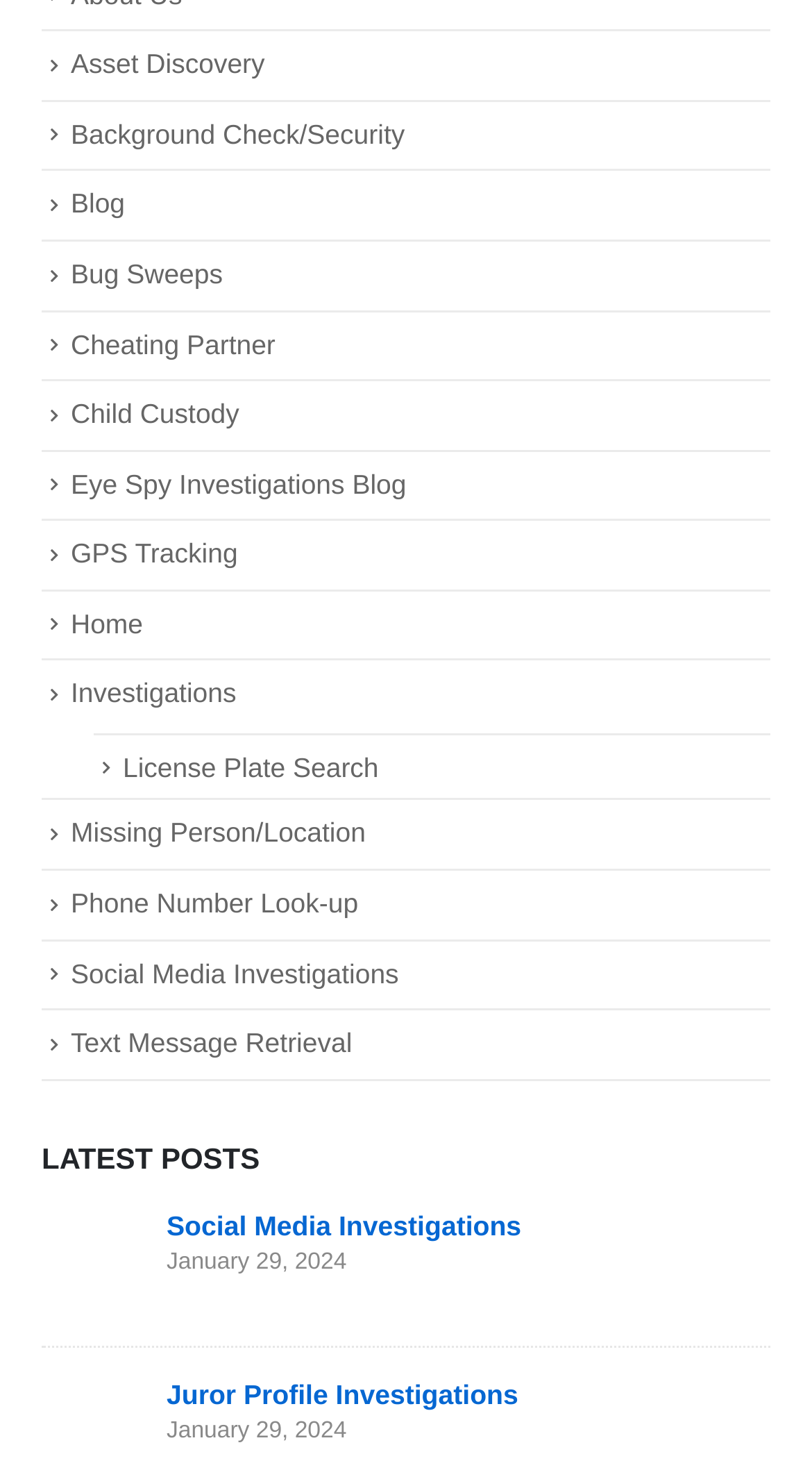How many investigation services are listed?
Refer to the image and provide a thorough answer to the question.

I counted the number of link elements that are direct children of the Root Element, excluding the 'LATEST POSTS' heading and its child elements, and found that there are 13 investigation services listed.